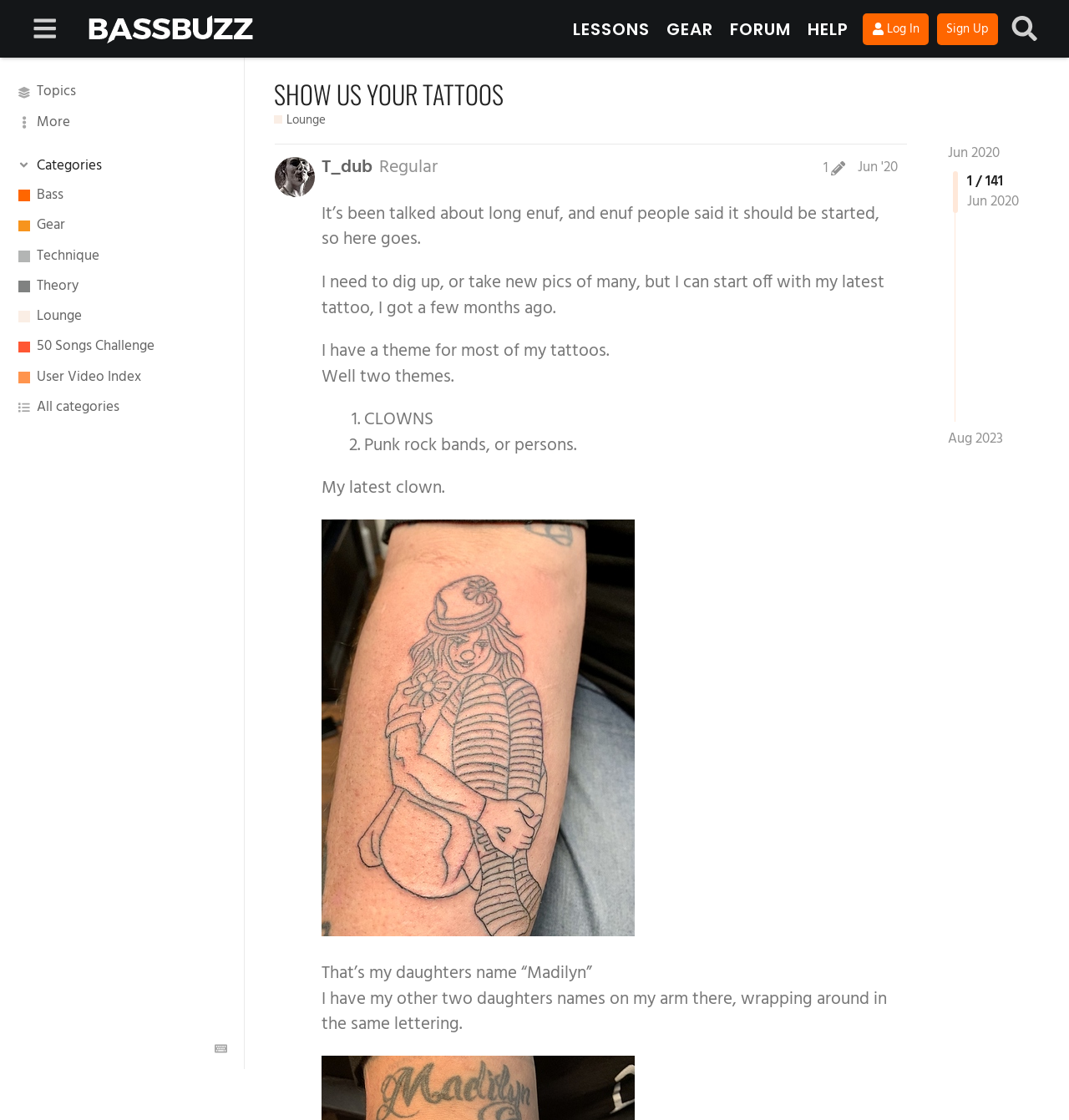Can you determine the bounding box coordinates of the area that needs to be clicked to fulfill the following instruction: "Click the 'More' button"?

[0.0, 0.096, 0.228, 0.123]